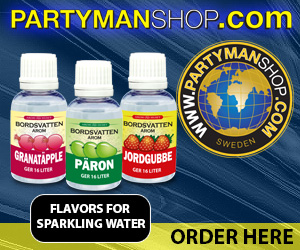Explain what is happening in the image with as much detail as possible.

The image promotes PartyManShop.com, showcasing three bottles of flavored syrups specifically designed for sparkling water. Each bottle is clearly labeled with enticing flavors: "Granatäpple" (Pomegranate), "Päron" (Pear), and "Jordgubbe" (Strawberry). These syrups are presented in a vibrant and appealing manner, highlighting their use in enhancing carbonated beverages. The background features bold text urging customers to "ORDER HERE," making it clear that these flavors can be conveniently purchased through the website. The inclusion of a globe graphic emphasizes the shop's international appeal, specifically referencing Sweden, which enhances the branding and invites potential customers to explore these delicious options for elevating their sparkling water experience.